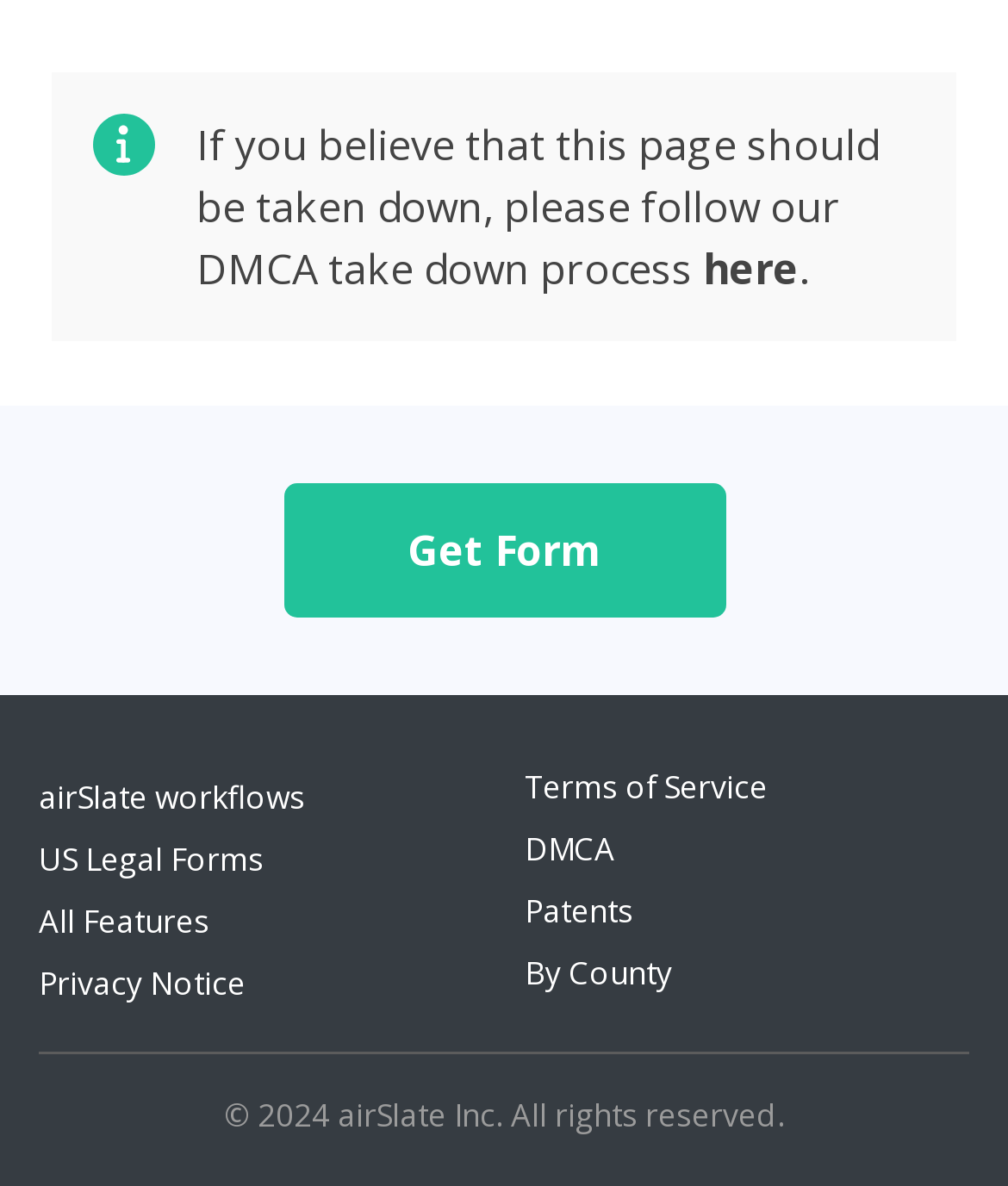Give the bounding box coordinates for the element described by: "Privacy Notice".

[0.038, 0.811, 0.244, 0.848]